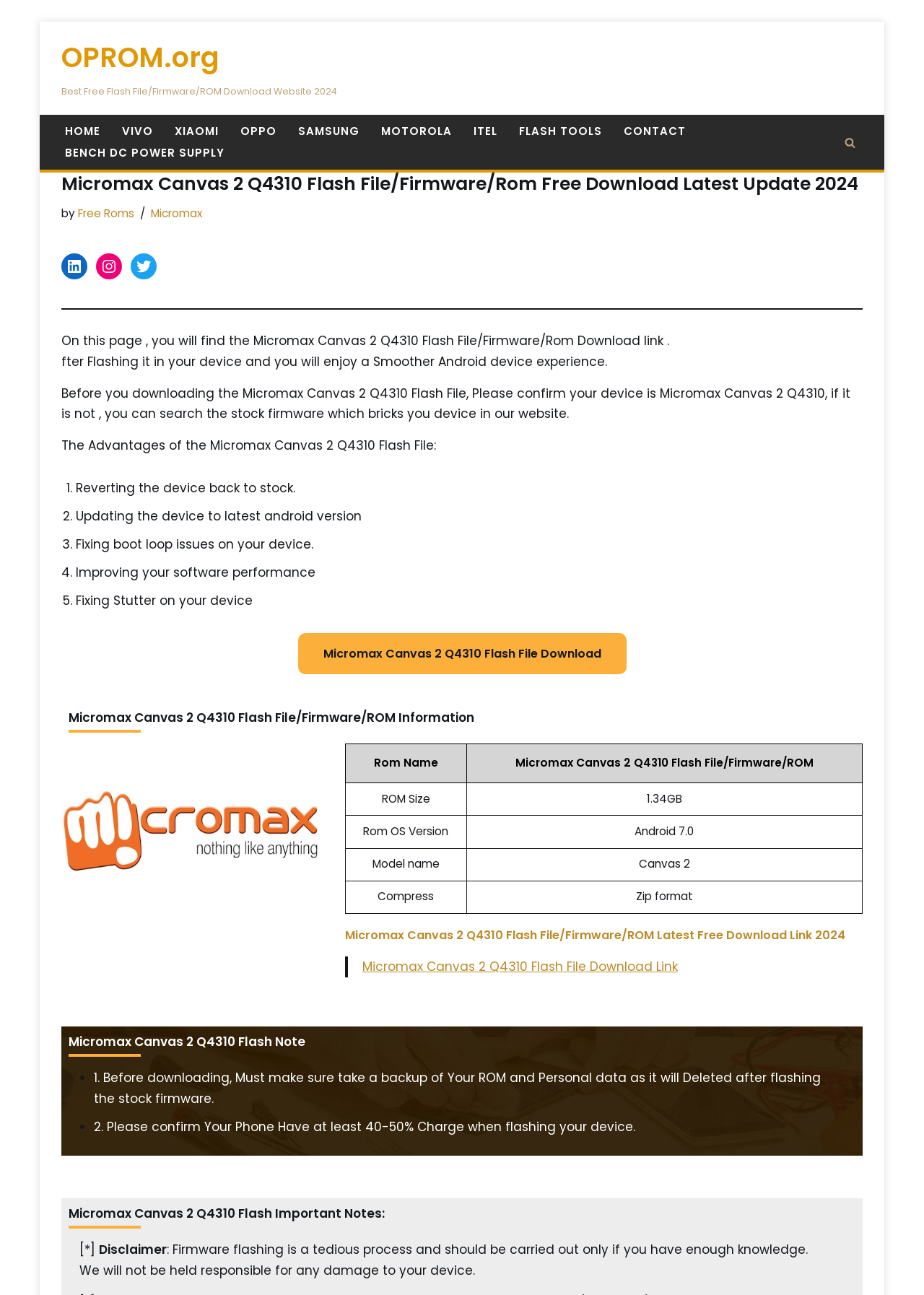Bounding box coordinates are given in the format (top-left x, top-left y, bottom-right x, bottom-right y). All values should be floating point numbers between 0 and 1. Provide the bounding box coordinate for the UI element described as: Xiaomi

[0.189, 0.093, 0.237, 0.11]